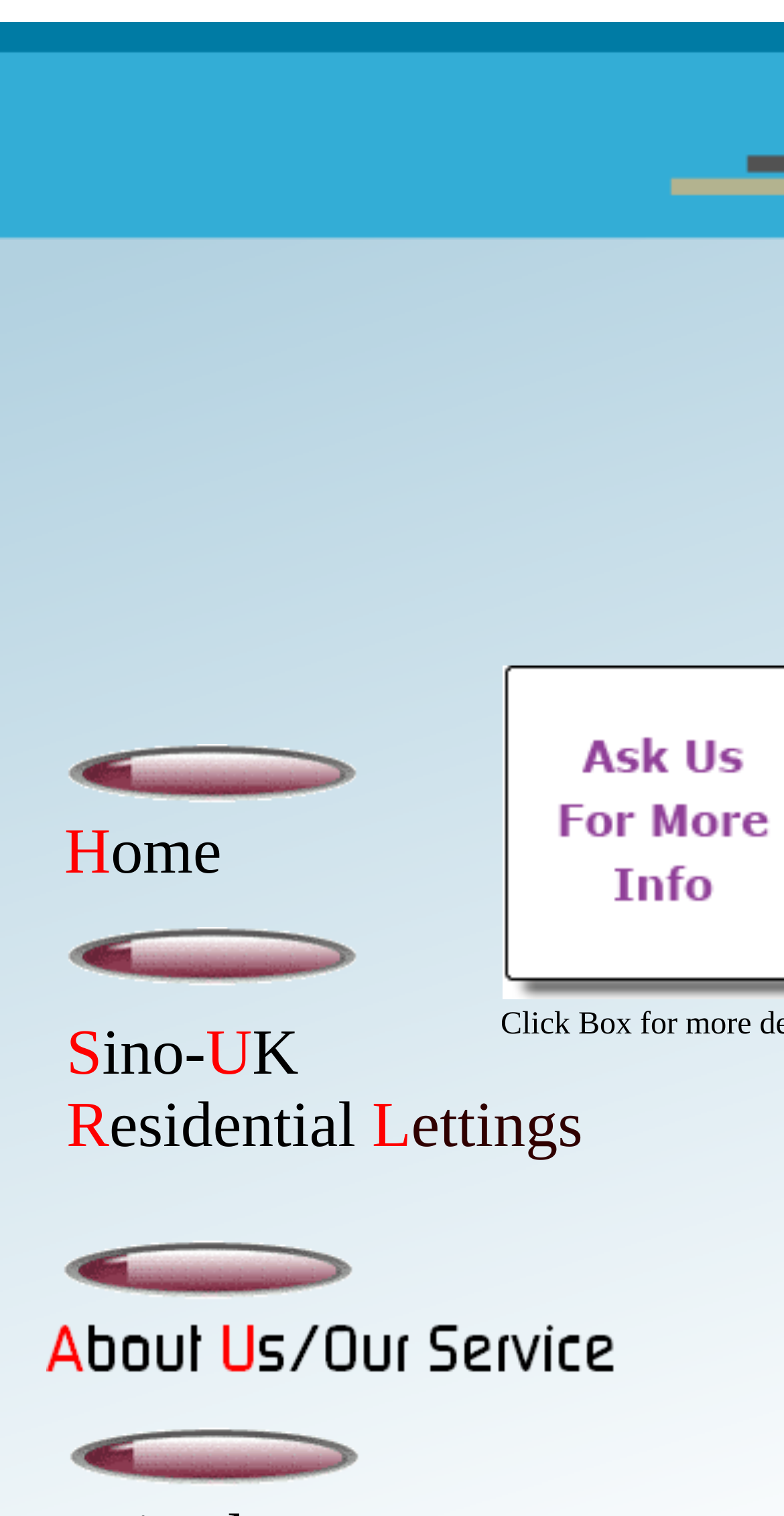How many links are on the top of the page?
Answer with a single word or short phrase according to what you see in the image.

3